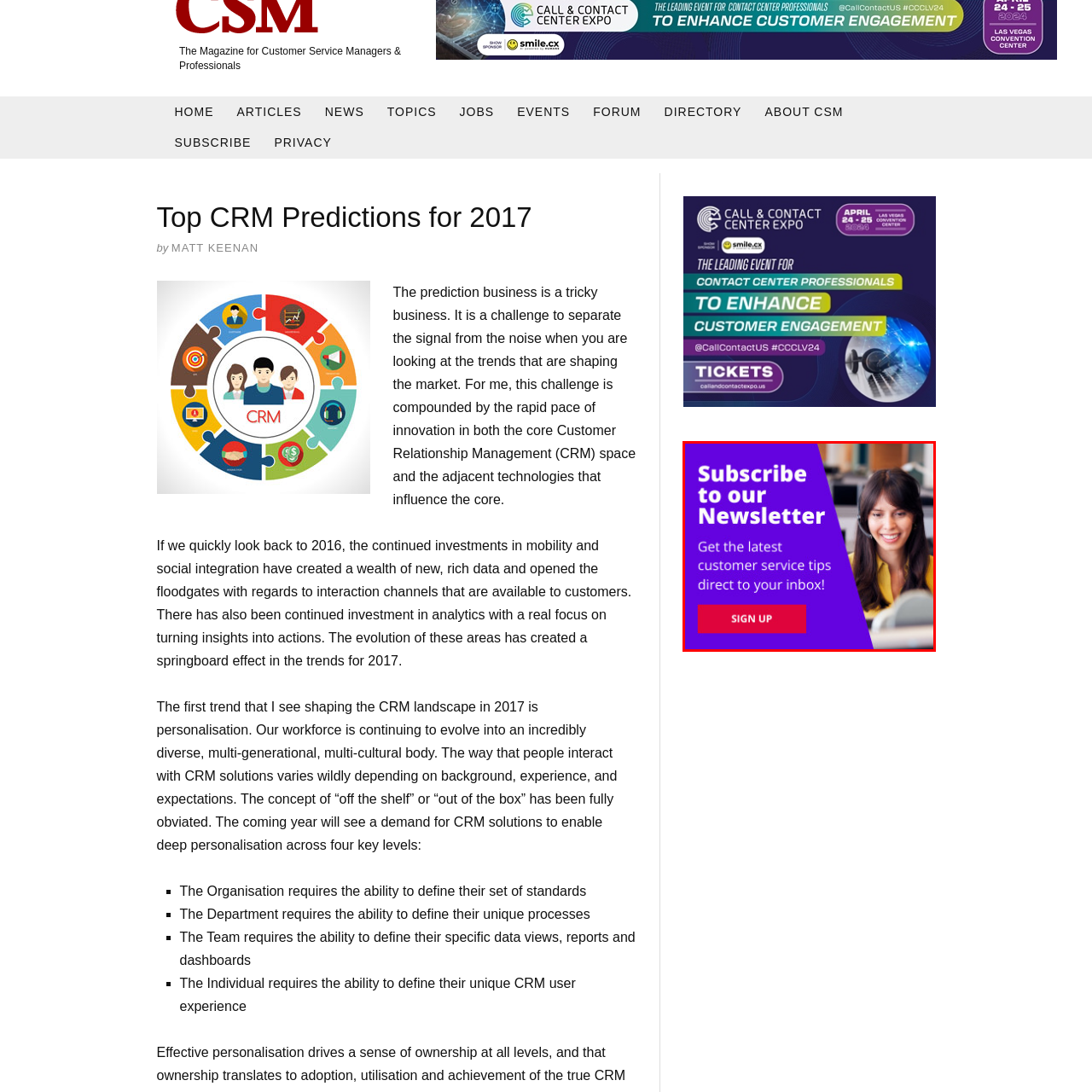Give an in-depth explanation of the image captured within the red boundary.

The image features a vibrant promotional banner inviting viewers to subscribe to a newsletter focused on customer service. It highlights the offer of receiving the latest customer service tips directly in their inbox. The banner includes an appealing photo of a smiling woman in a headset, indicating her engagement in a customer service role, set against a warm, professional backdrop. The text is prominently displayed in bold white letters on a purple background, with a bright red "SIGN UP" button positioned below, encouraging immediate action for users interested in enhancing their customer service skills.